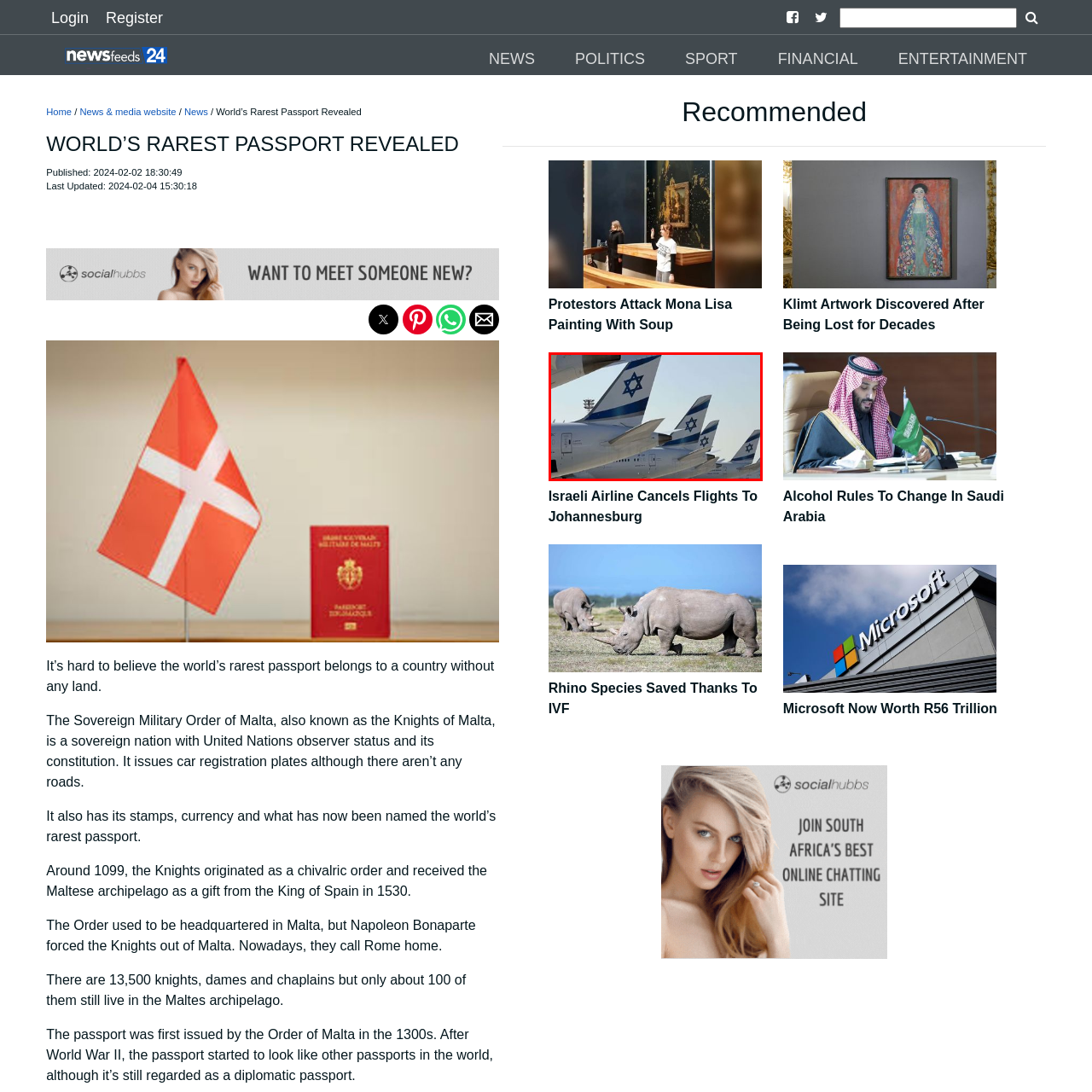Generate a comprehensive caption for the picture highlighted by the red outline.

The image showcases a row of airplane tails, prominently featuring the blue Star of David symbol that represents the Israeli flag. The sleek fuselages are lined up meticulously, suggesting they are parked at an airport, possibly indicating a hub of Israeli airline activity. This visual captures the essence of aviation in Israel, reflecting both national pride and the significance of air travel within the country. The clarity of the aircraft design and the sturdy presence of the wings exemplify modern air travel while highlighting the connection between Israel and its global reach.